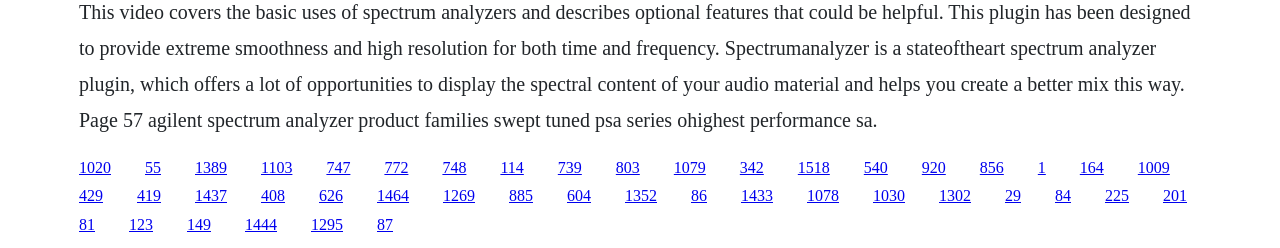Can you determine the bounding box coordinates of the area that needs to be clicked to fulfill the following instruction: "click the link at the top right"?

[0.623, 0.639, 0.648, 0.708]